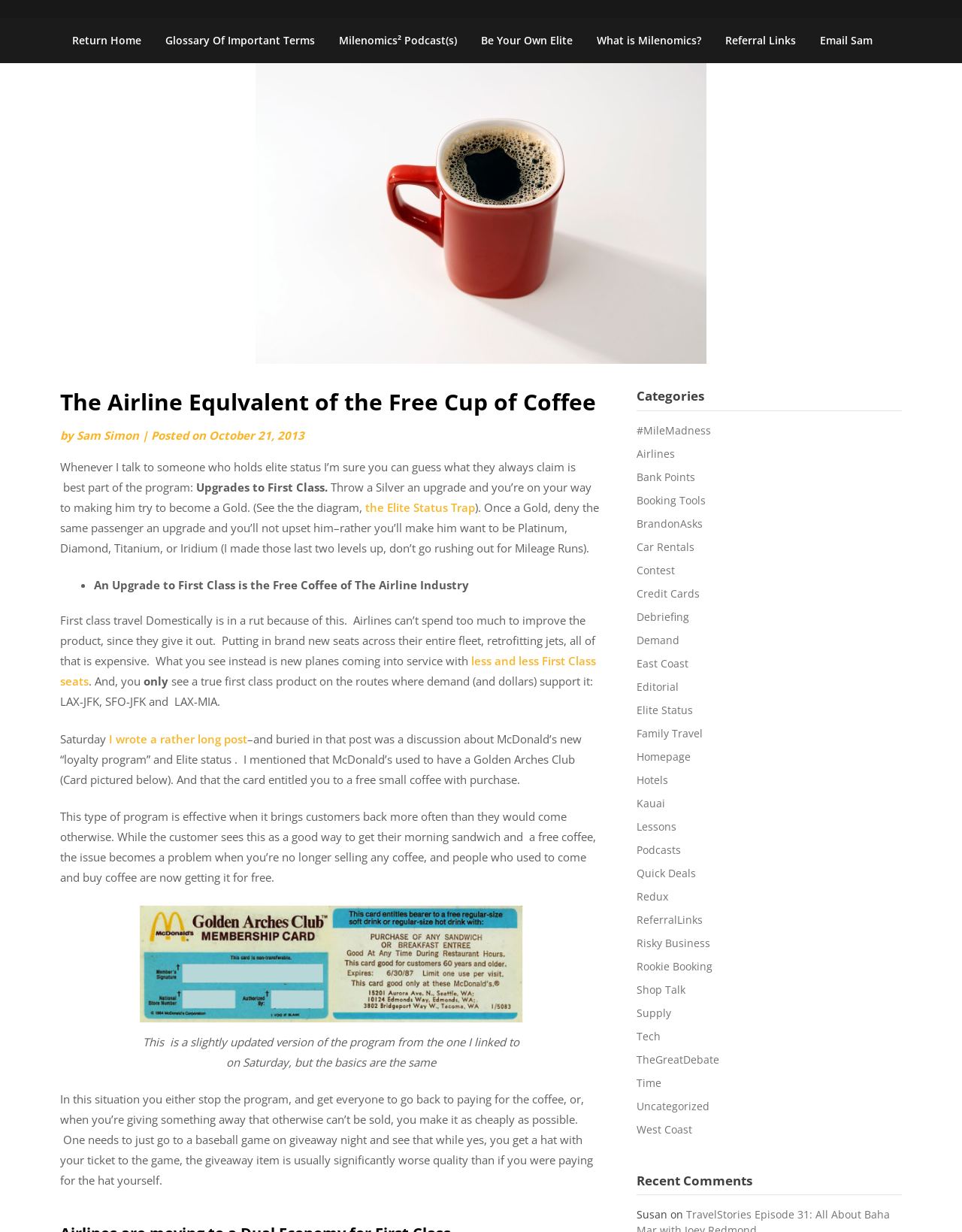Identify the bounding box of the UI element described as follows: "What is Milenomics?". Provide the coordinates as four float numbers in the range of 0 to 1 [left, top, right, bottom].

[0.608, 0.015, 0.741, 0.051]